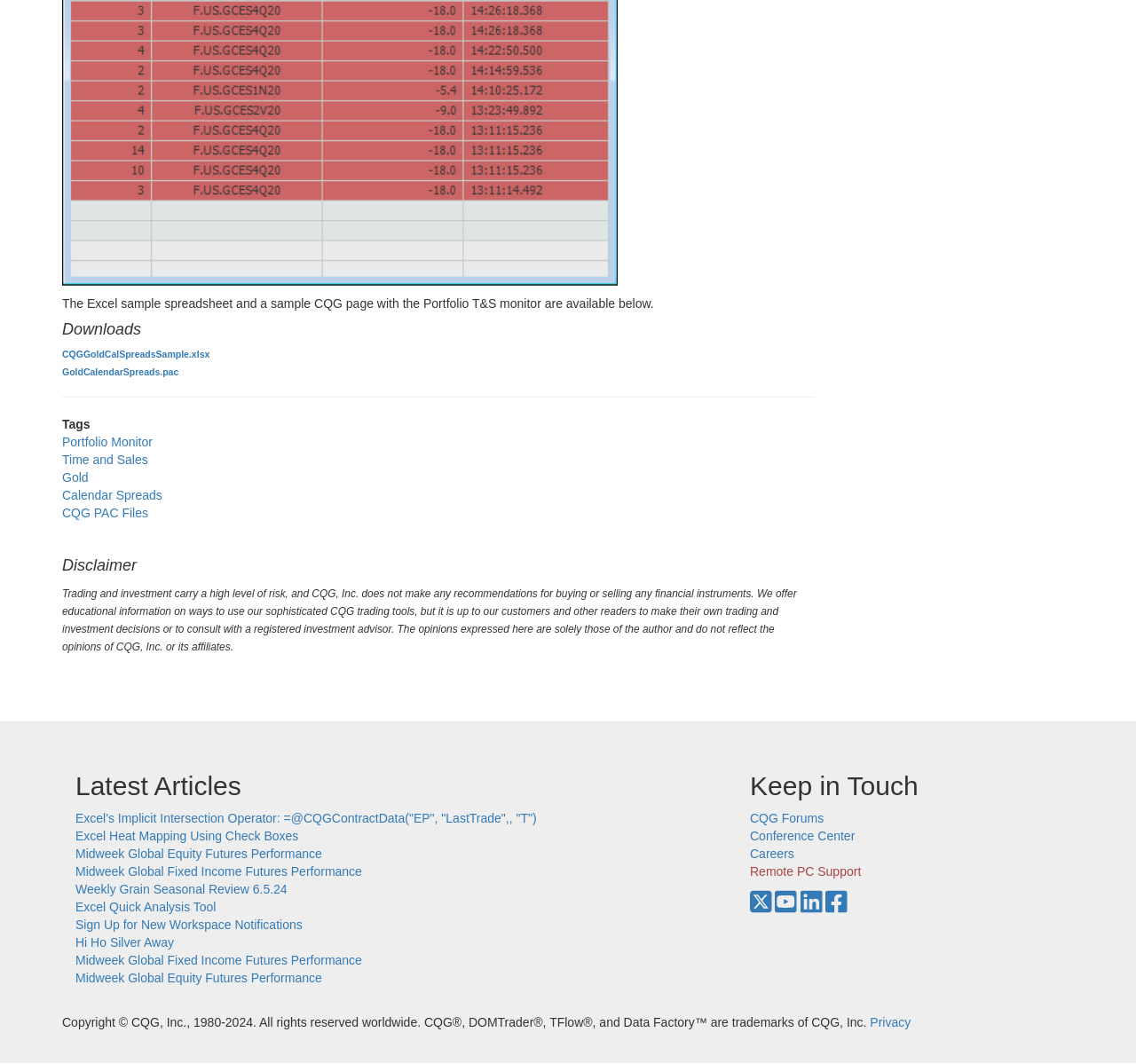Based on the element description: "Hi Ho Silver Away", identify the UI element and provide its bounding box coordinates. Use four float numbers between 0 and 1, [left, top, right, bottom].

[0.066, 0.879, 0.153, 0.892]